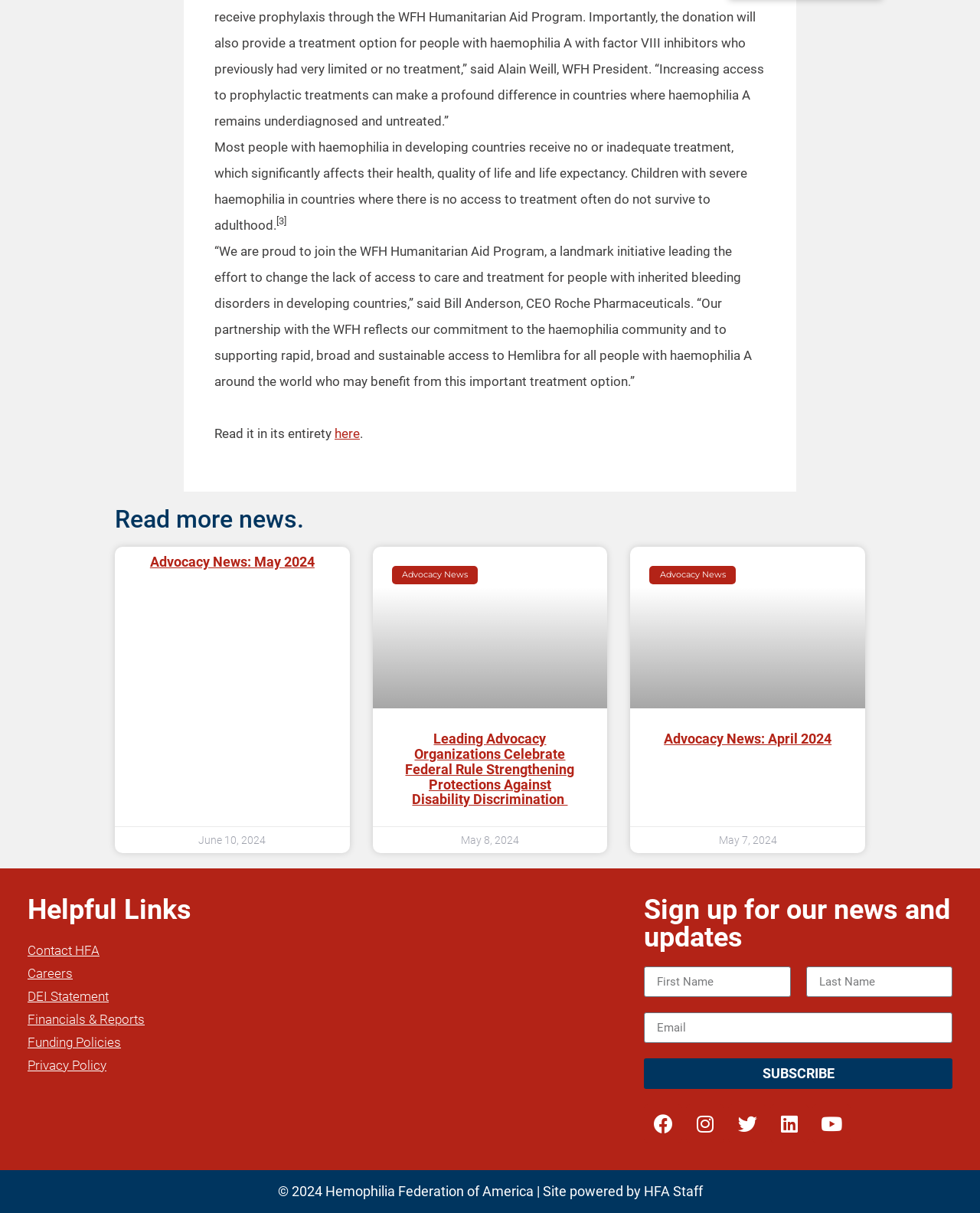Determine the bounding box coordinates for the area that needs to be clicked to fulfill this task: "Visit the Advocacy News page". The coordinates must be given as four float numbers between 0 and 1, i.e., [left, top, right, bottom].

[0.153, 0.456, 0.321, 0.469]